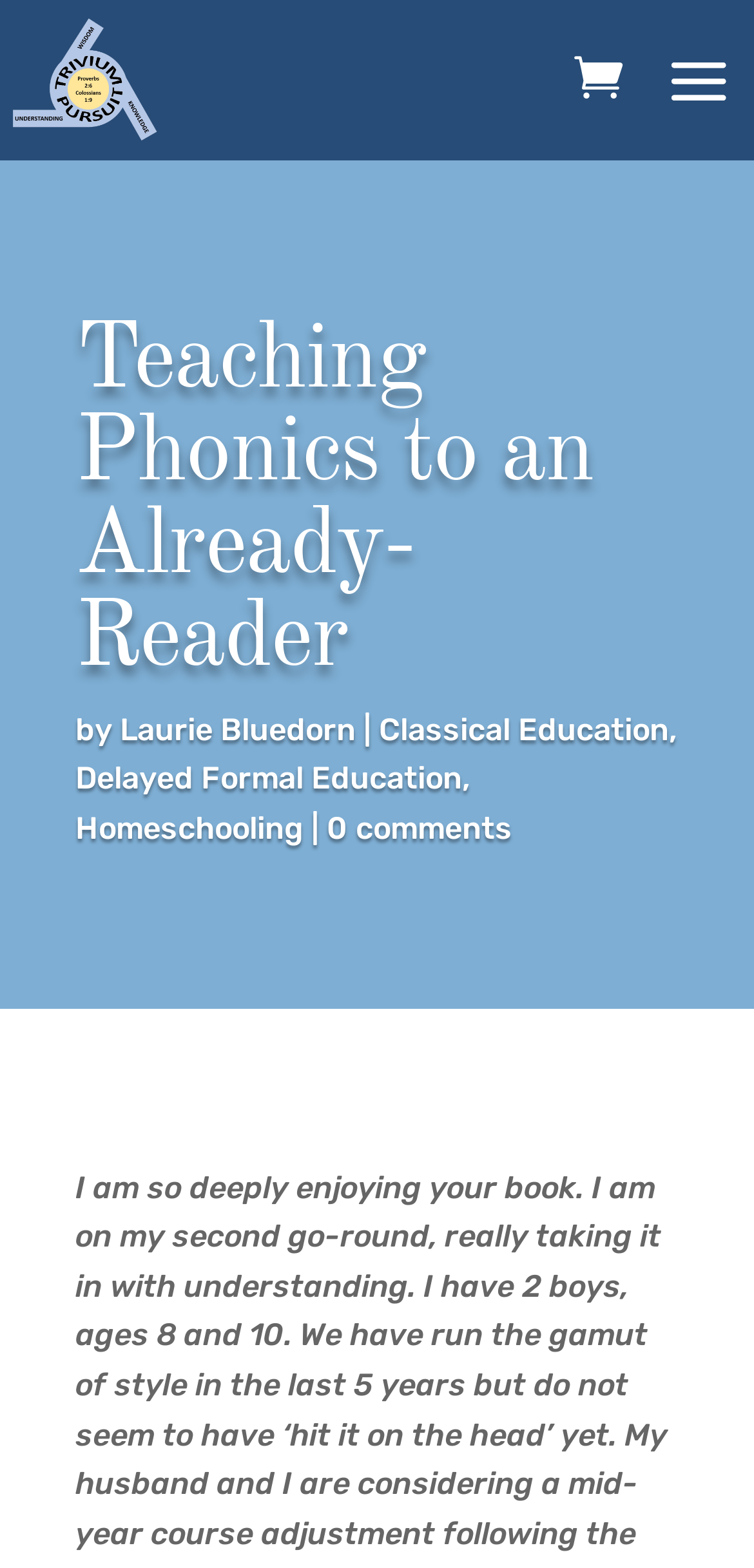Based on the image, give a detailed response to the question: What is the author's name?

The author's name can be found in the text 'by Laurie Bluedorn' which is located below the main heading 'Teaching Phonics to an Already-Reader'.